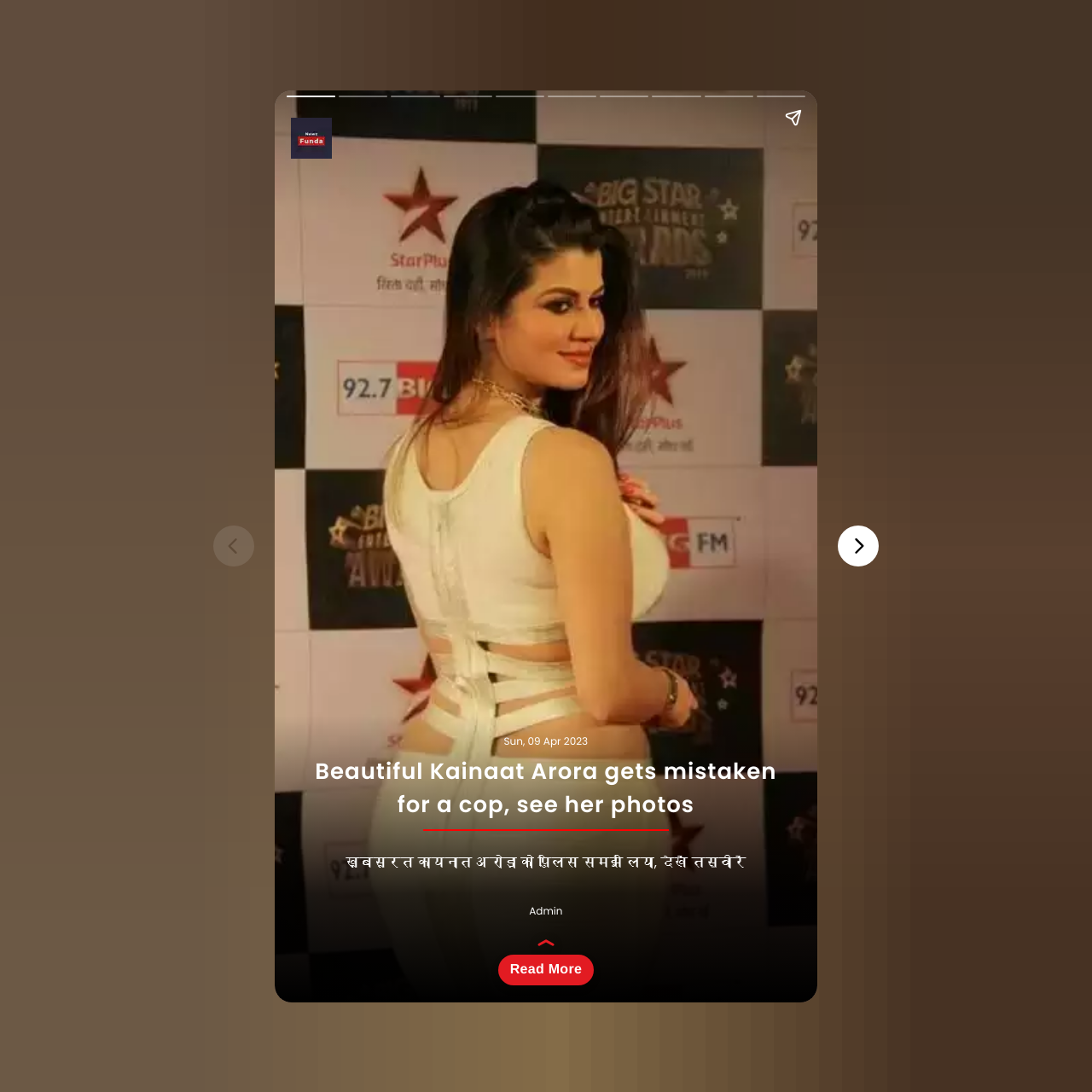For the following element description, predict the bounding box coordinates in the format (top-left x, top-left y, bottom-right x, bottom-right y). All values should be floating point numbers between 0 and 1. Description: aria-label="स्टोरी शेयर करें"

[0.708, 0.089, 0.745, 0.126]